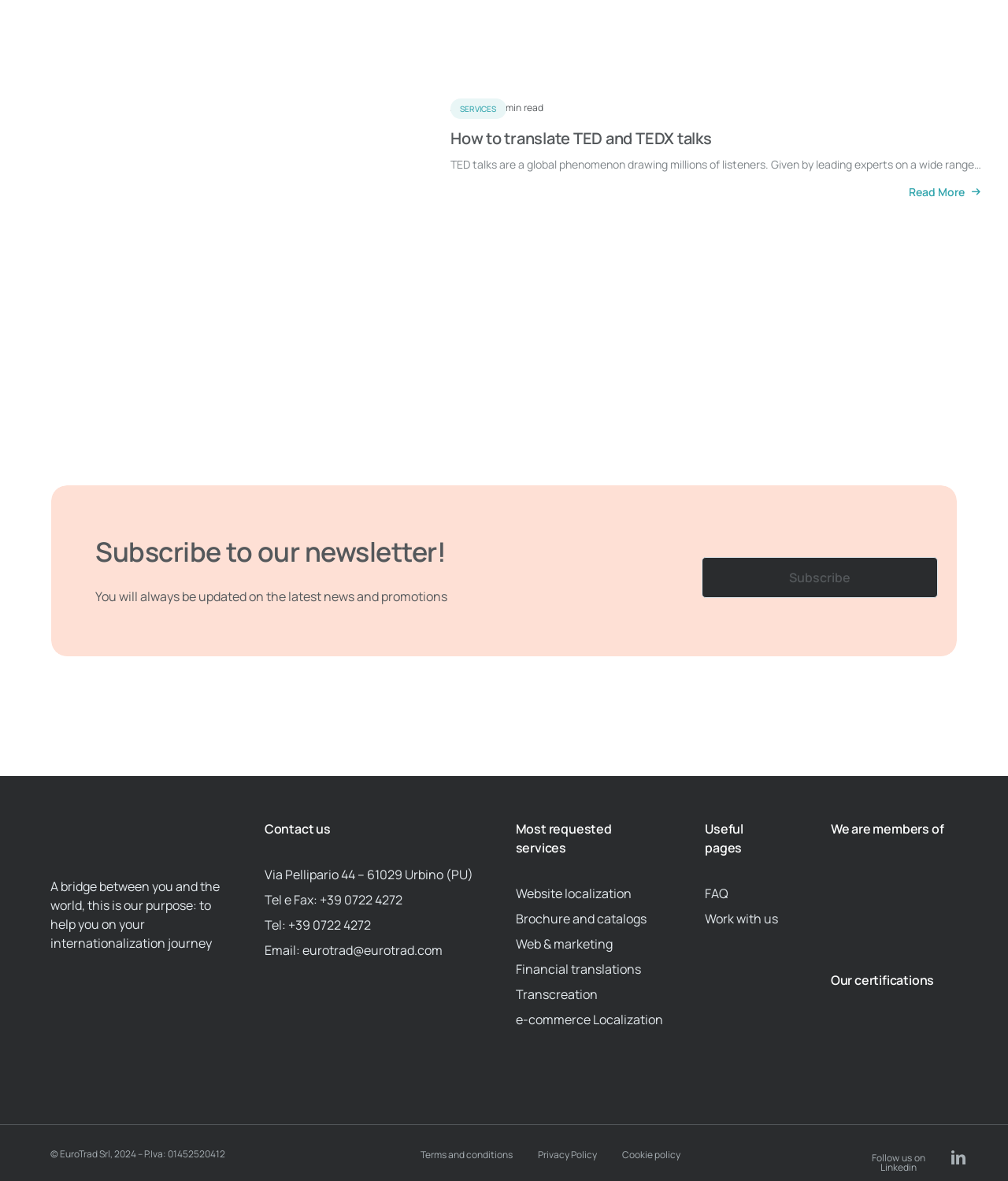Locate the coordinates of the bounding box for the clickable region that fulfills this instruction: "Read more about translating TED talks".

[0.902, 0.156, 0.957, 0.169]